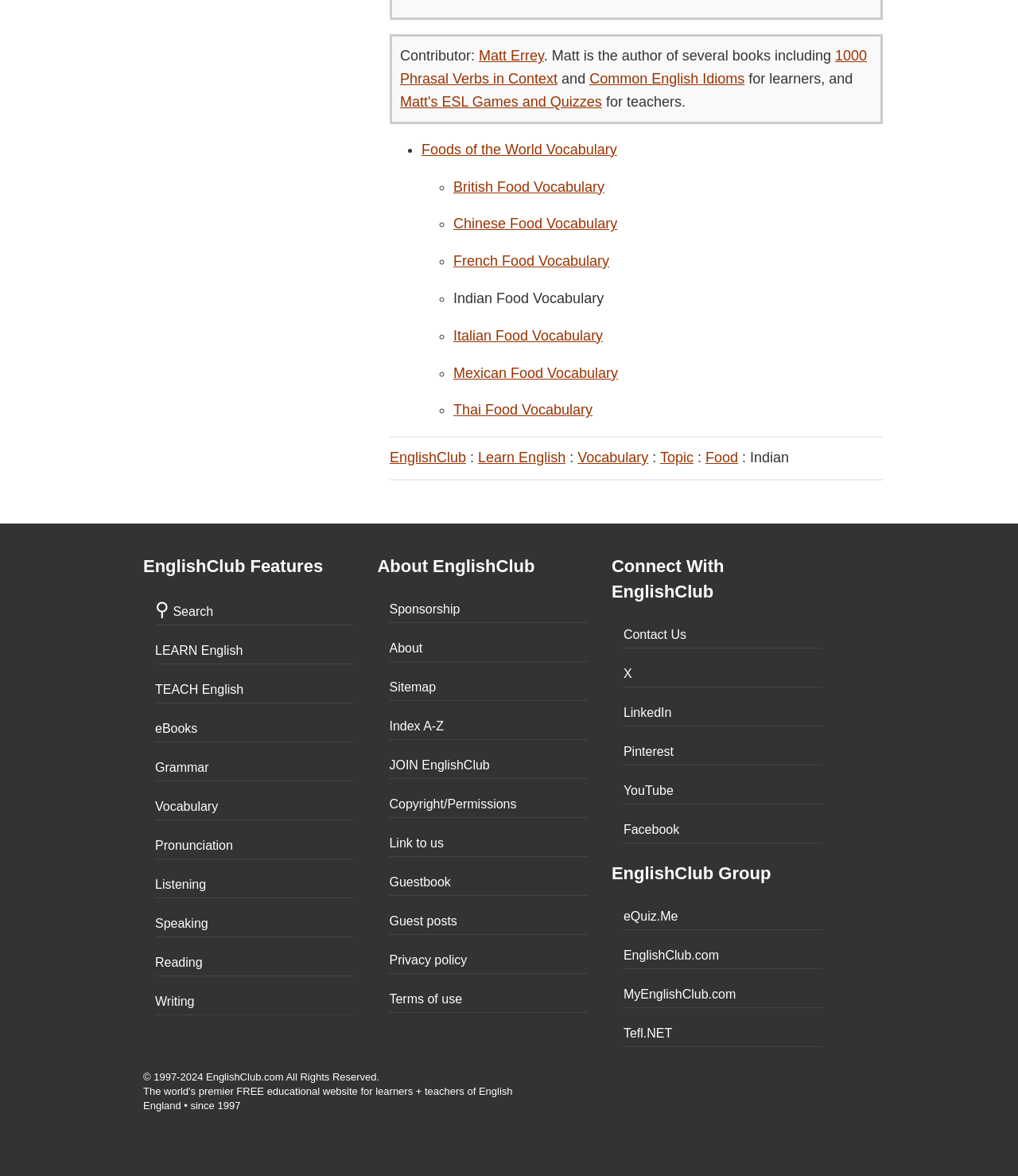What is the name of the website?
Answer briefly with a single word or phrase based on the image.

EnglishClub